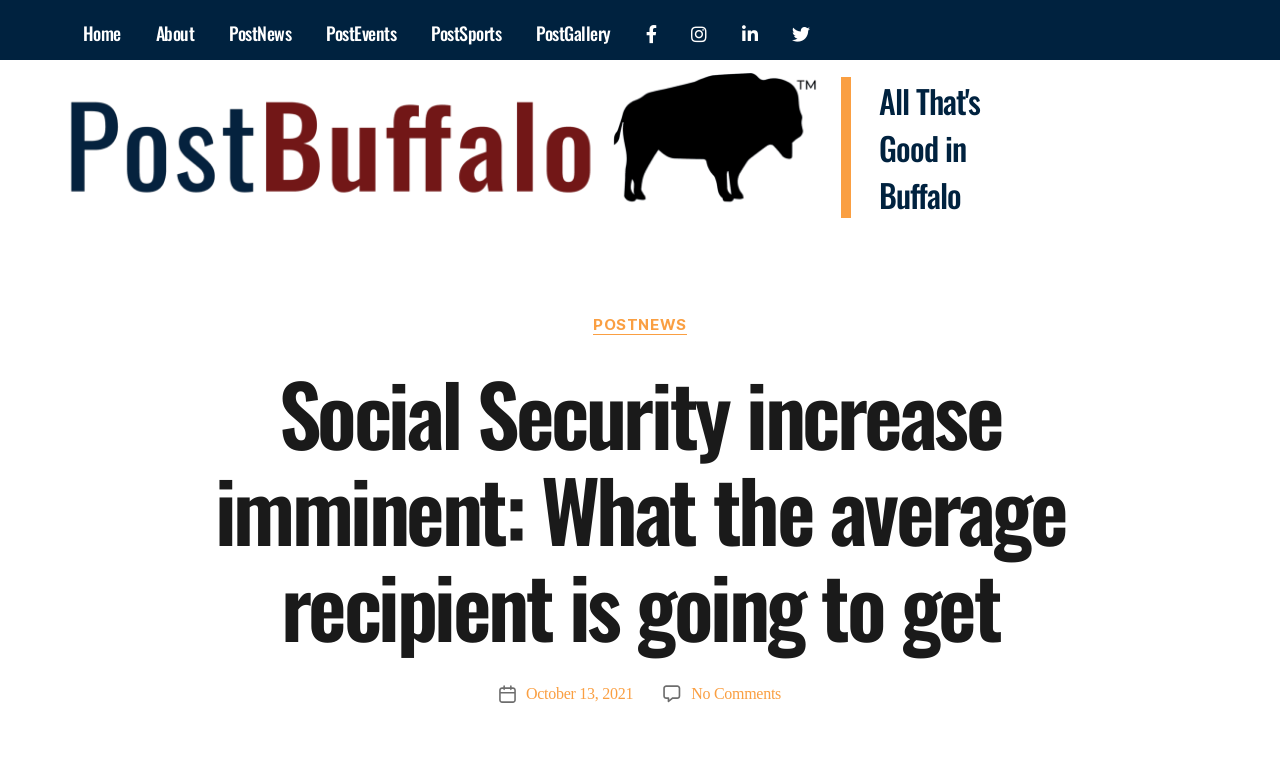Respond with a single word or phrase for the following question: 
How many comments are there on the post?

No Comments